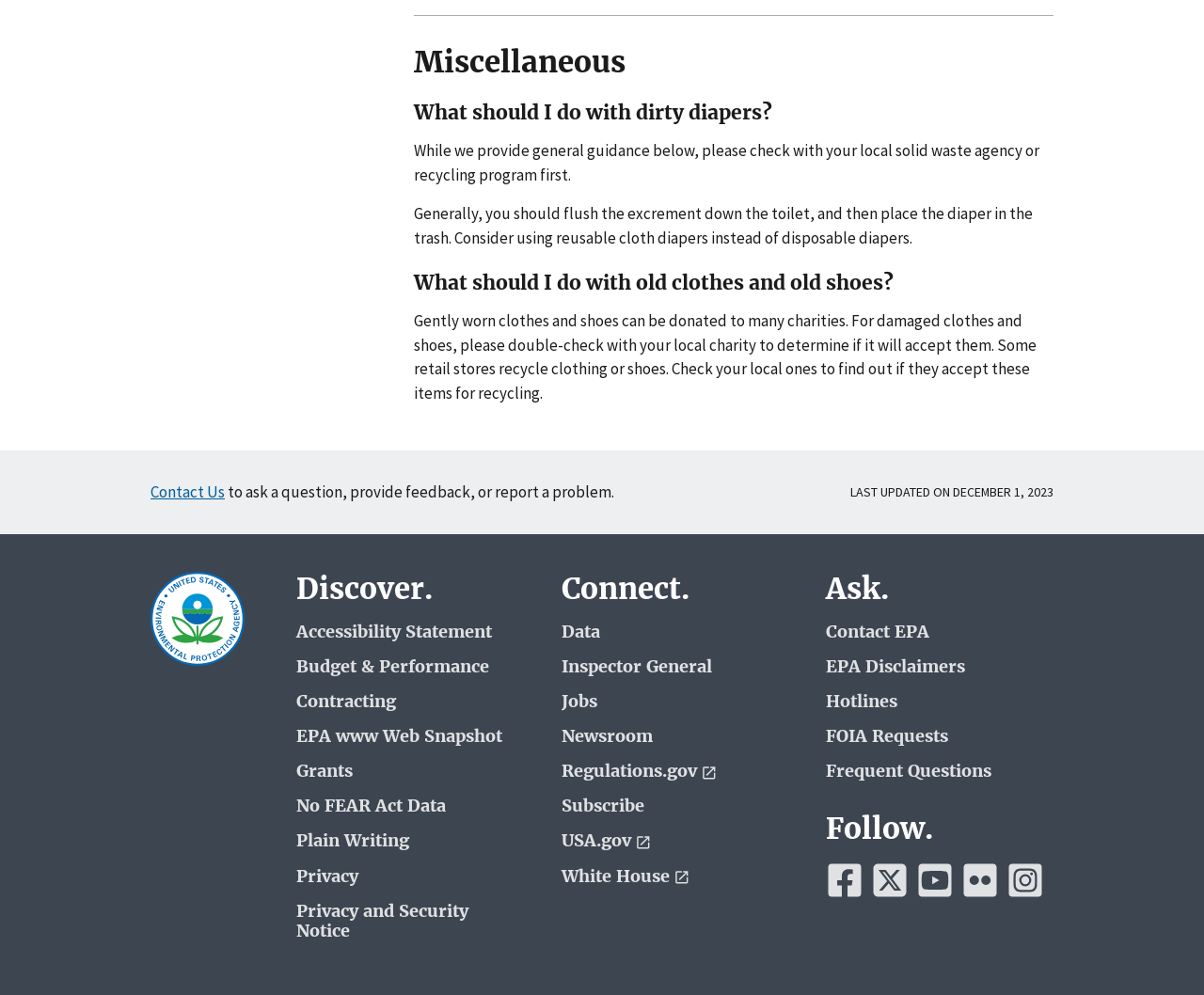Provide your answer in one word or a succinct phrase for the question: 
How can I contact the EPA?

Contact EPA link